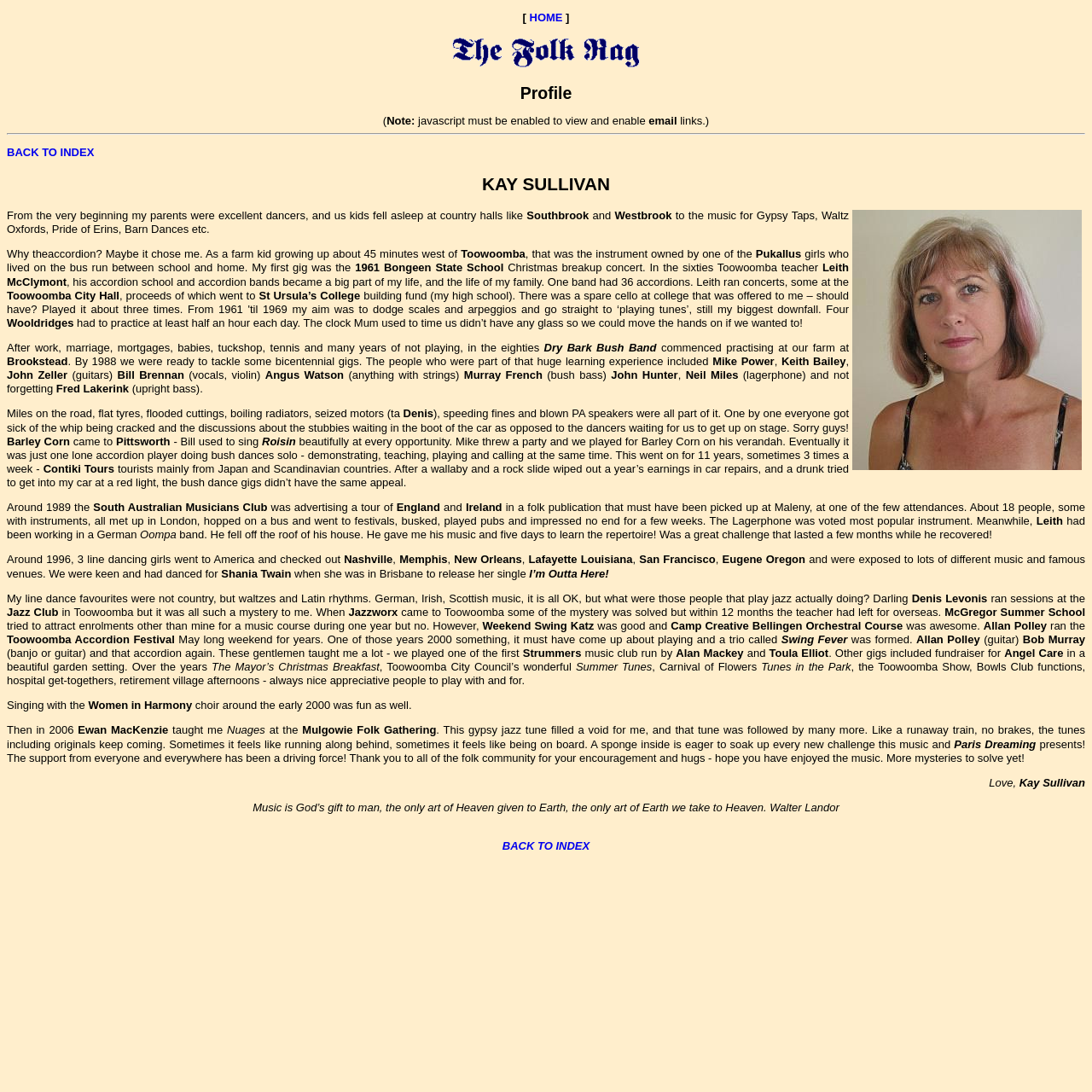Respond concisely with one word or phrase to the following query:
What was the name of the school where Kay Sullivan had their first gig?

1961 Bongeen State School